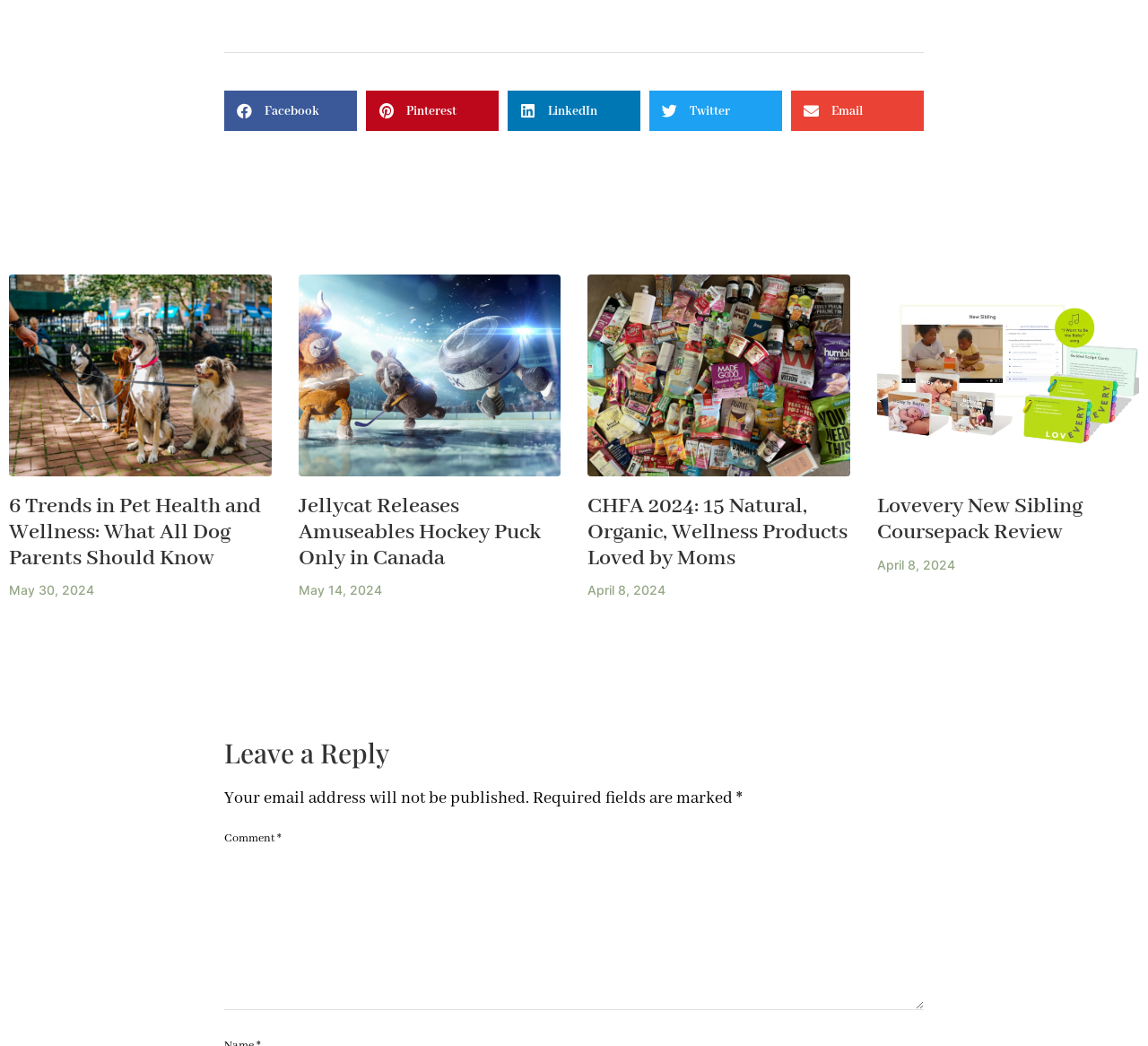Determine the bounding box coordinates of the clickable element necessary to fulfill the instruction: "Leave a comment". Provide the coordinates as four float numbers within the 0 to 1 range, i.e., [left, top, right, bottom].

[0.195, 0.814, 0.805, 0.966]